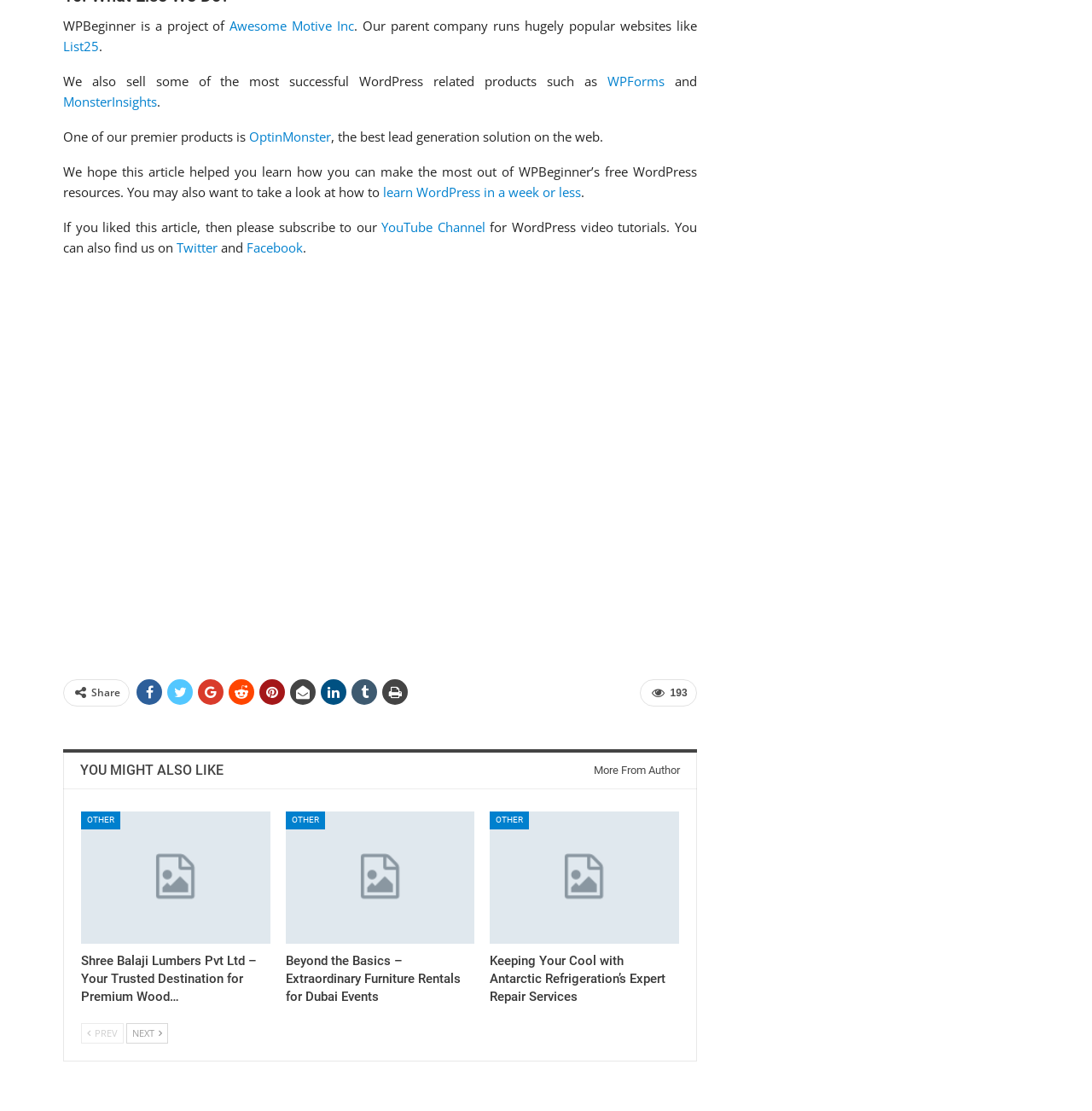Show me the bounding box coordinates of the clickable region to achieve the task as per the instruction: "Share".

[0.084, 0.616, 0.11, 0.63]